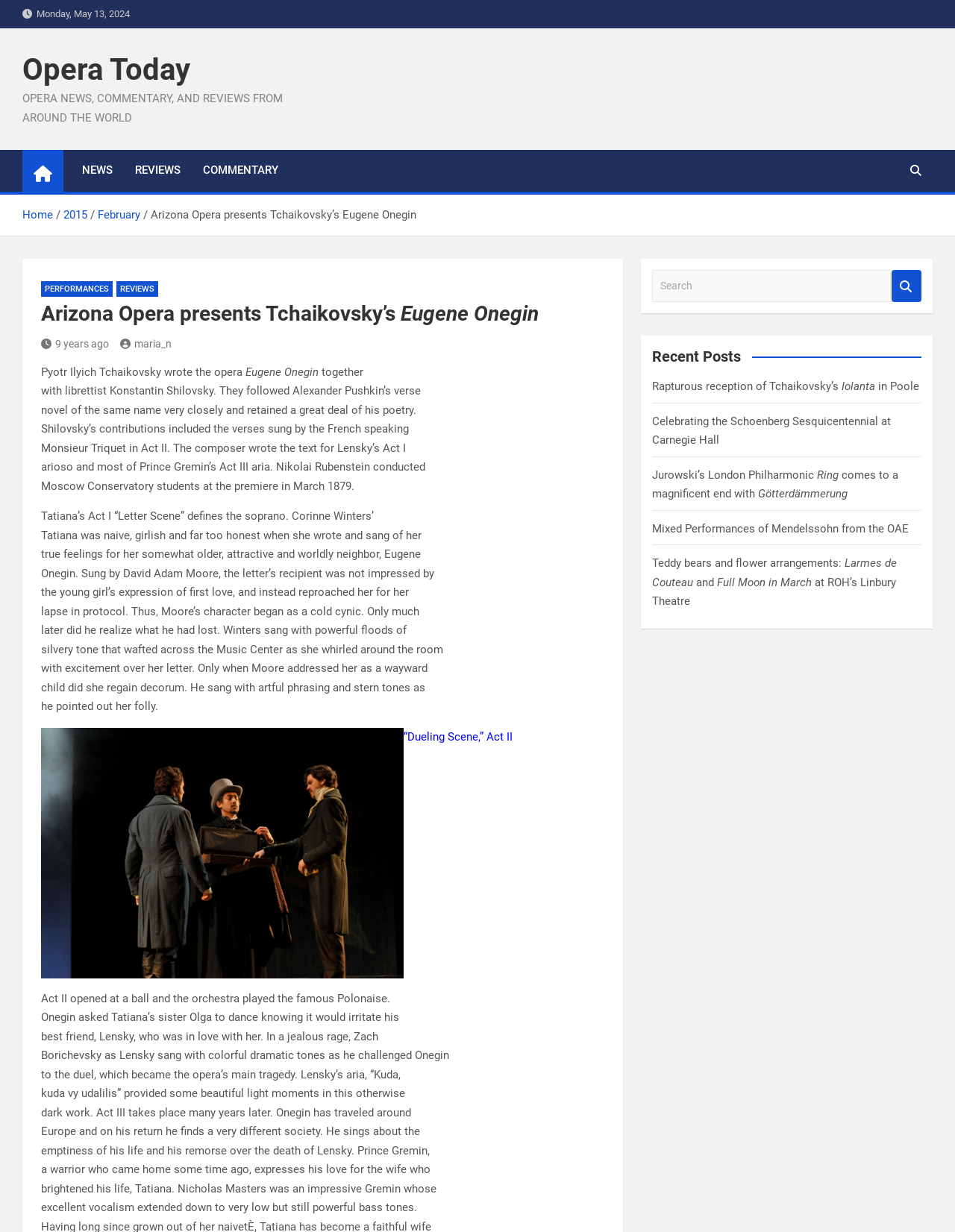What is the name of the opera presented by Arizona Opera?
Provide a well-explained and detailed answer to the question.

The answer can be found in the heading 'Arizona Opera presents Tchaikovsky’s Eugene Onegin' which is located at the top of the webpage.